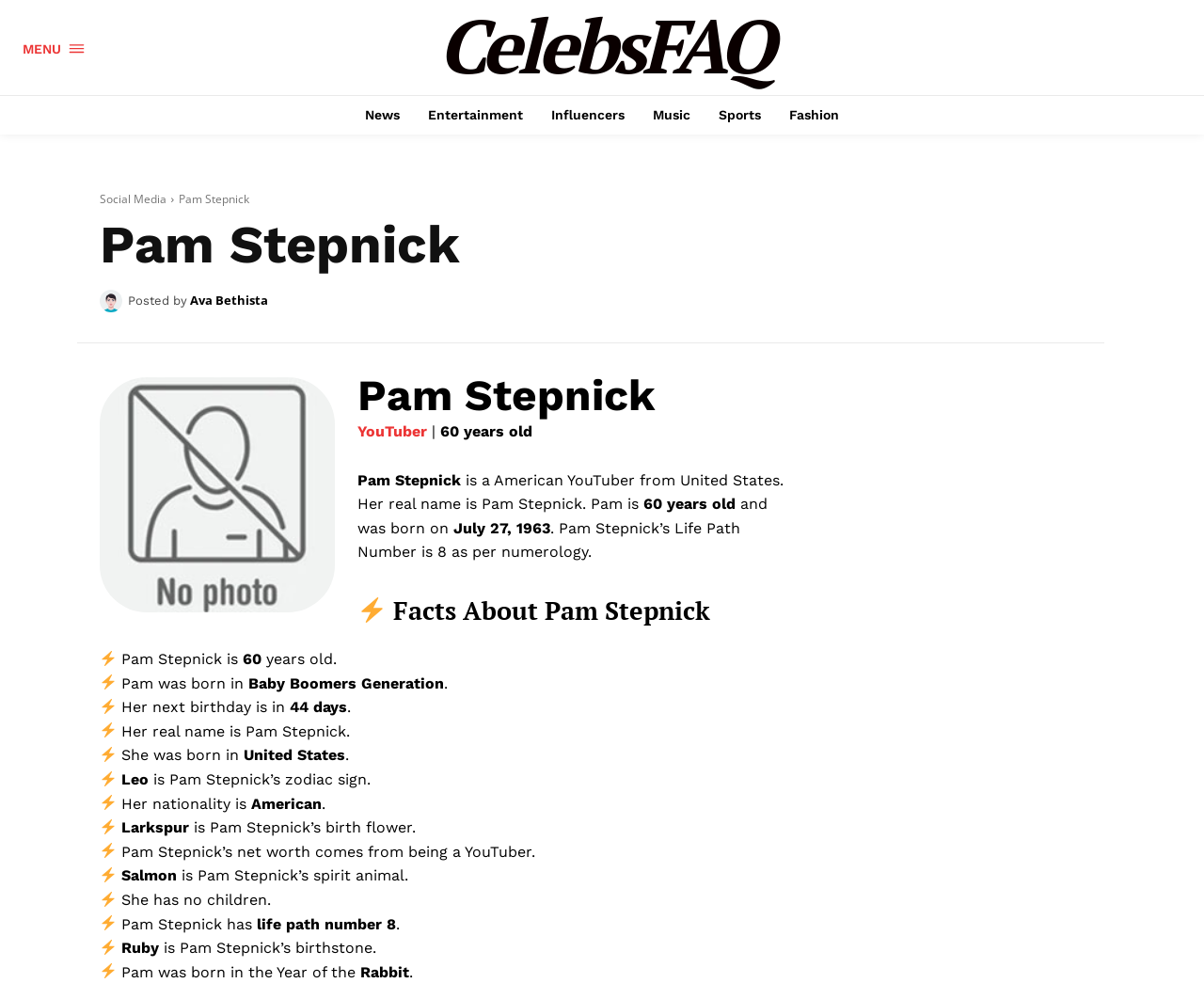Construct a thorough caption encompassing all aspects of the webpage.

This webpage is about Pam Stepnick, a 60-year-old American YouTuber. At the top, there is a menu bar with links to "MENU", "CelebsFAQ", "News", "Entertainment", "Influencers", "Music", "Sports", and "Fashion". Below the menu bar, there is a heading "Pam Stepnick" followed by a link to "Ava Bethista" with an image of Ava Bethista. 

To the right of the heading, there is an image of Pam Stepnick. Below the image, there is a section with links to "YouTuber" and "Pam Stepnick" with a brief description of Pam Stepnick, including her real name, age, and nationality. 

The main content of the webpage is divided into sections, each marked with a ⚡ symbol. The sections provide various facts about Pam Stepnick, including her zodiac sign, birth flower, net worth, spirit animal, and life path number. Each section consists of a brief statement or sentence about Pam Stepnick, often accompanied by an image of the ⚡ symbol. 

Throughout the webpage, there are several images, including images of Ava Bethista and Pam Stepnick, as well as icons representing the ⚡ symbol. The overall layout is organized, with clear headings and concise text, making it easy to navigate and read.